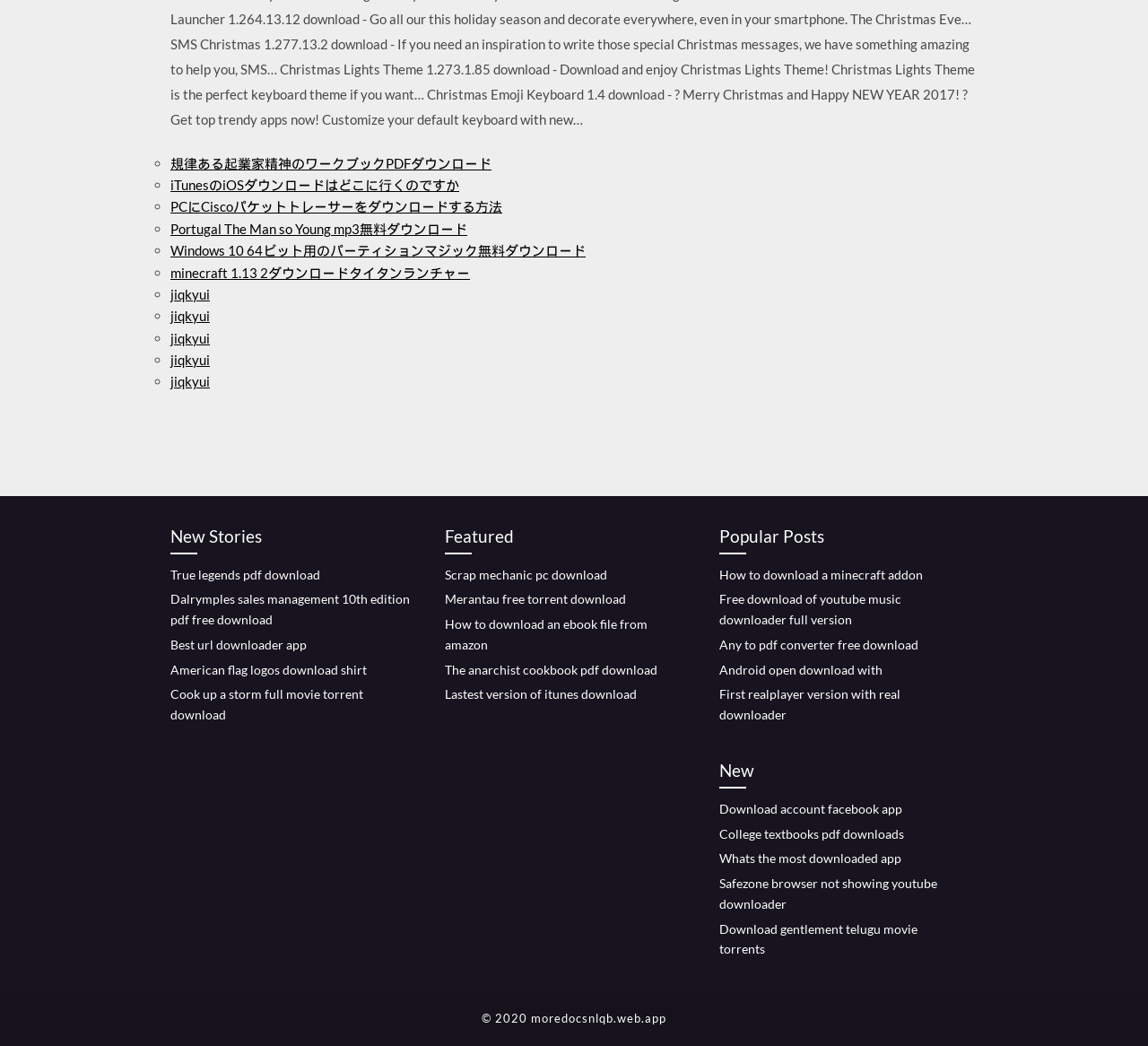What type of content is available for download?
Provide a thorough and detailed answer to the question.

The webpage contains links to download various types of files, including PDF files, software, movies, and music. The links are categorized under headings such as 'New Stories', 'Featured', and 'Popular Posts', suggesting that the webpage offers a diverse range of downloadable content.